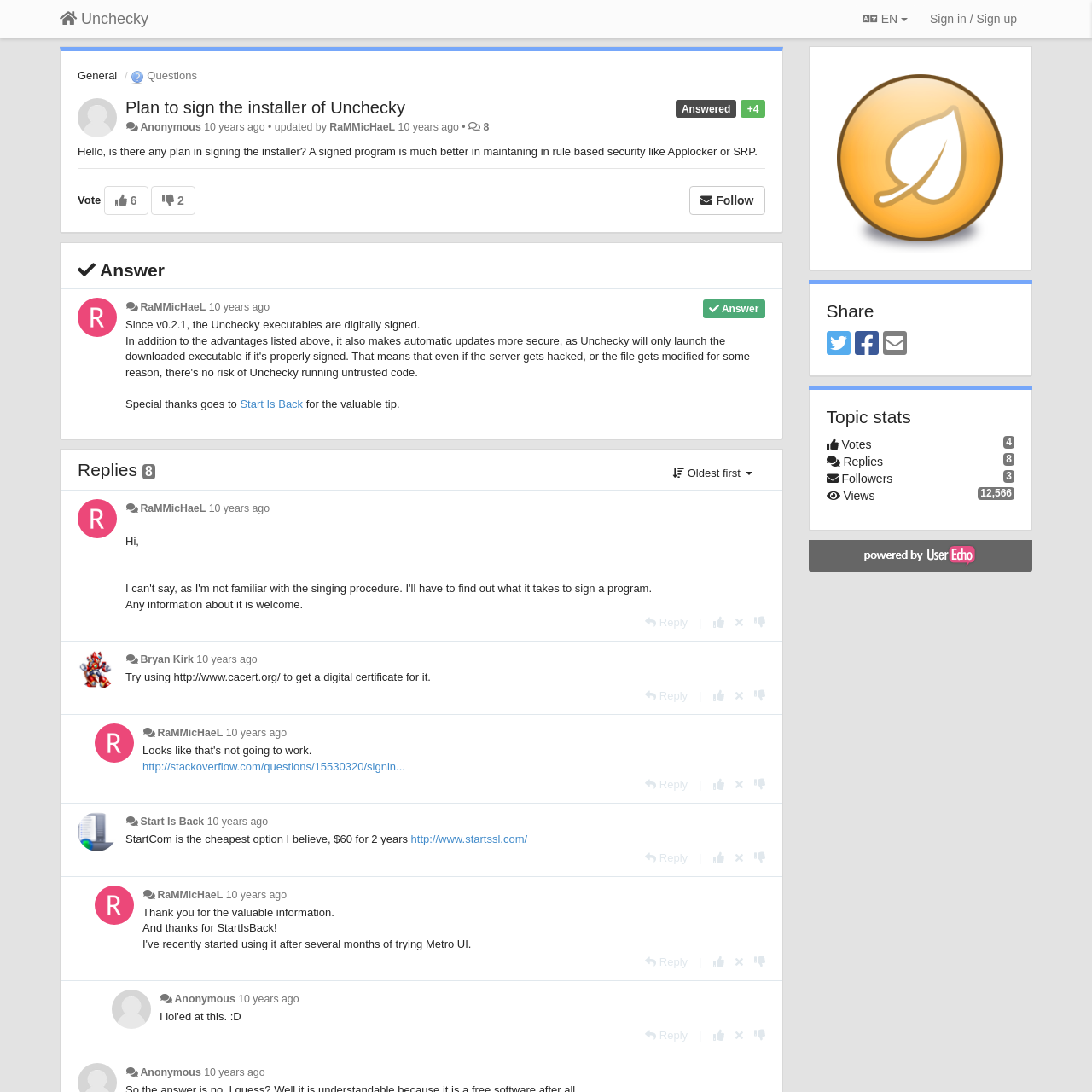Determine the bounding box coordinates for the area you should click to complete the following instruction: "Click the button to follow".

[0.631, 0.17, 0.7, 0.197]